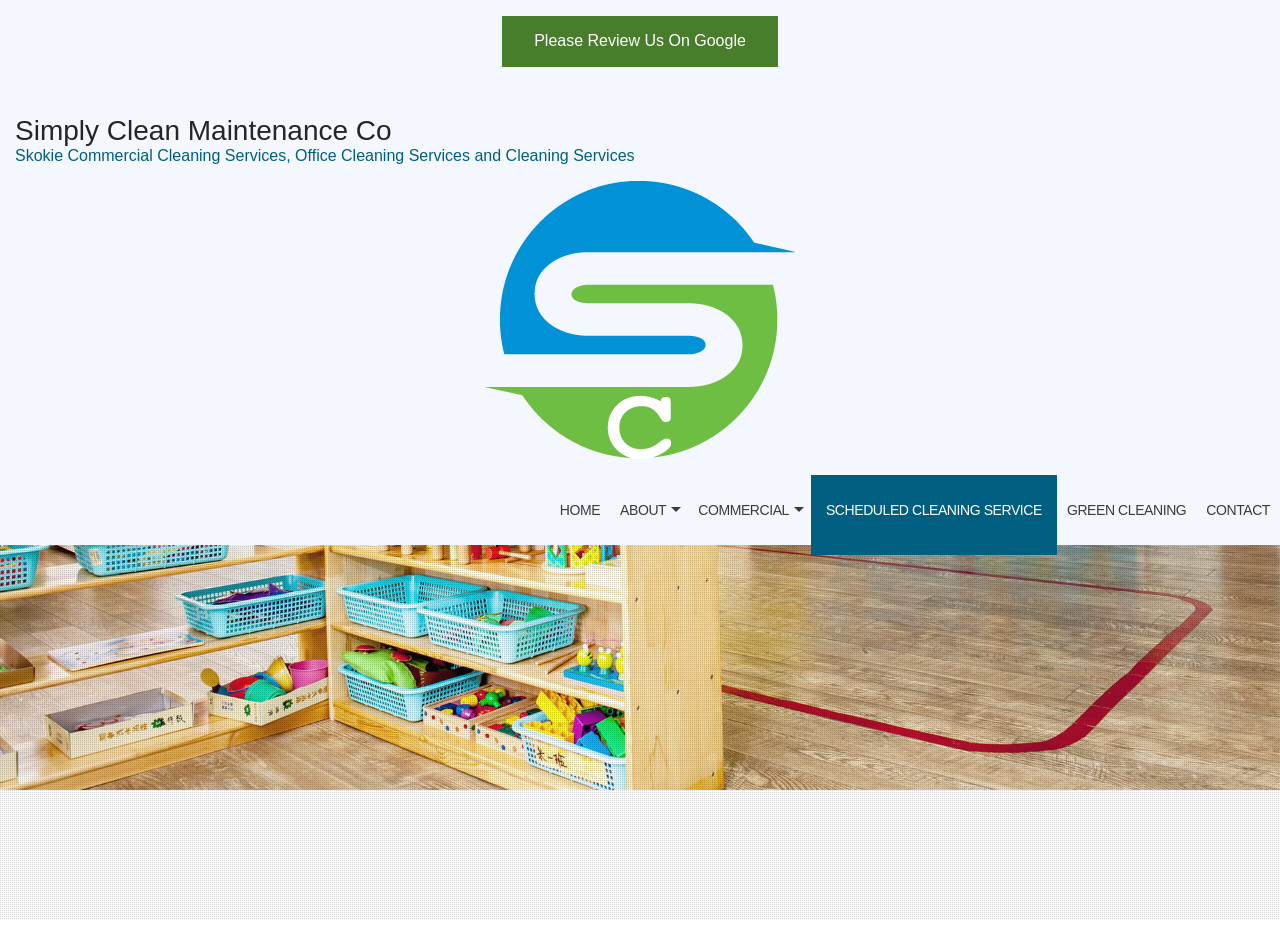Is there a call-to-action for scheduling a cleaning service?
Based on the visual information, provide a detailed and comprehensive answer.

I found a link element with the text 'SCHEDULED CLEANING SERVICE' which is likely a call-to-action for scheduling a cleaning service. This link is located in the navigation menu, making it easily accessible to users.